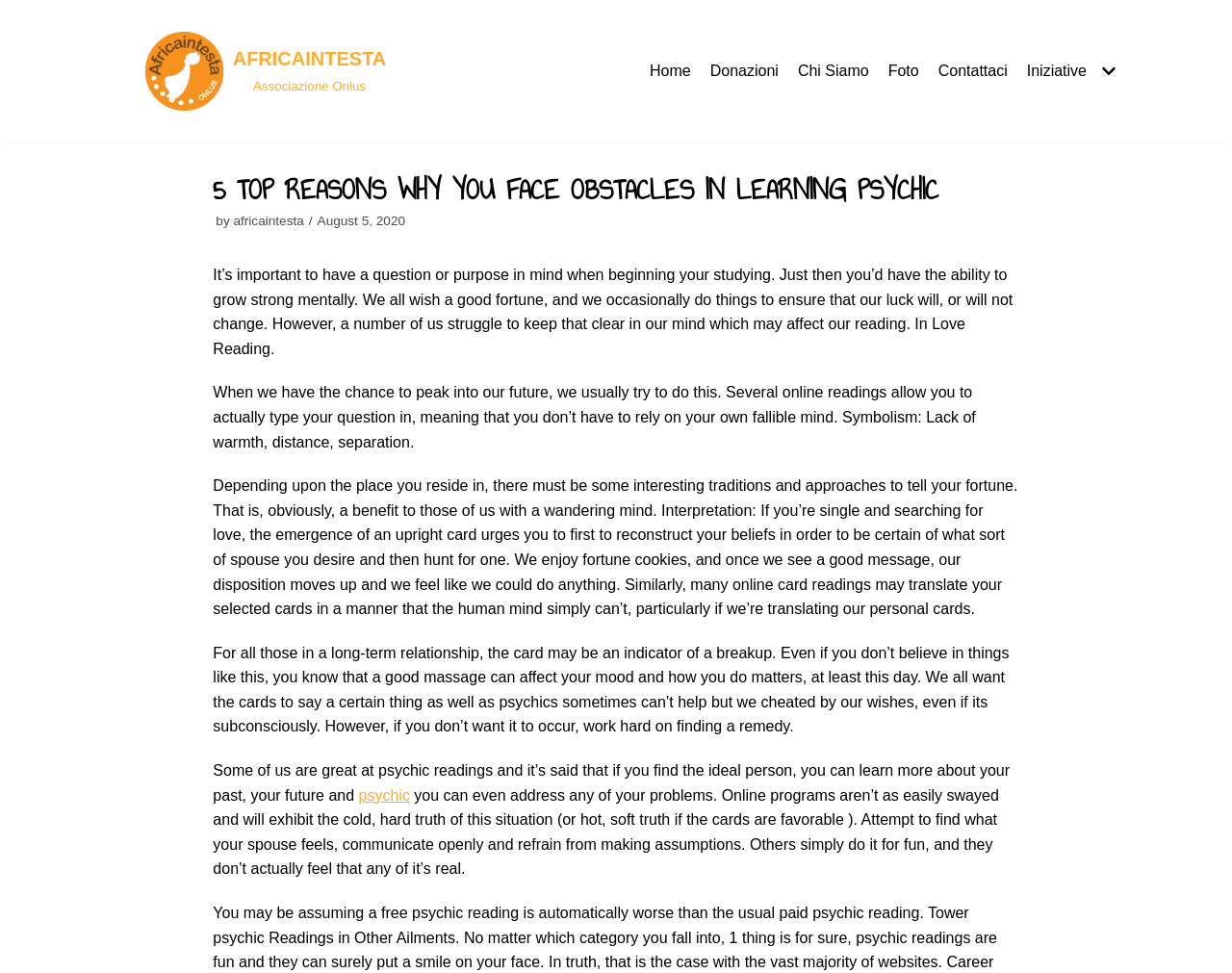Using the provided element description: "Category", identify the bounding box coordinates. The coordinates should be four floats between 0 and 1 in the order [left, top, right, bottom].

None